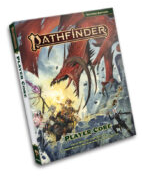How many pages does the rulebook have?
Answer briefly with a single word or phrase based on the image.

464